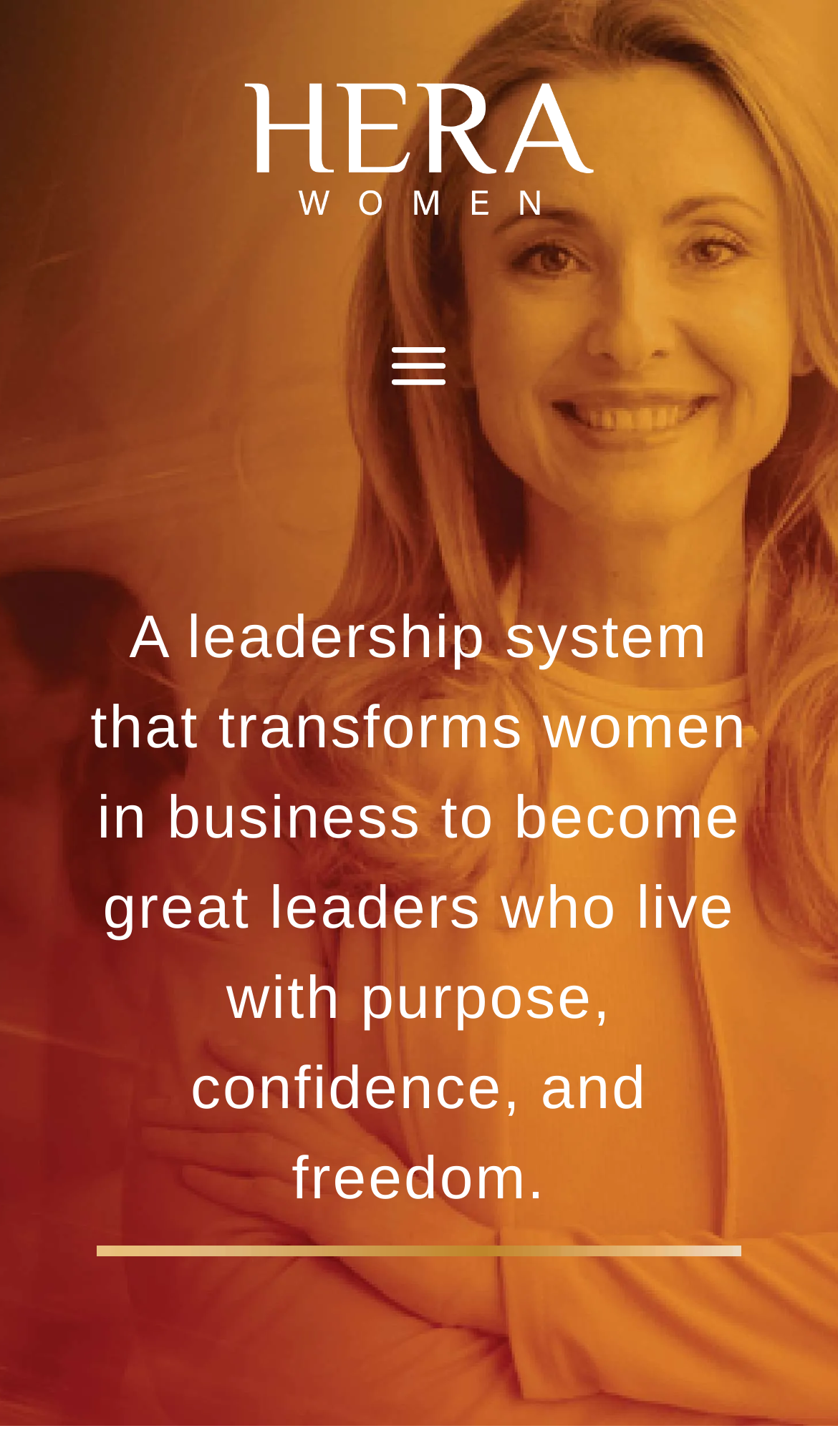Identify and extract the main heading of the webpage.

A leadership system that transforms women in business to become great leaders who live with purpose, confidence, and freedom.